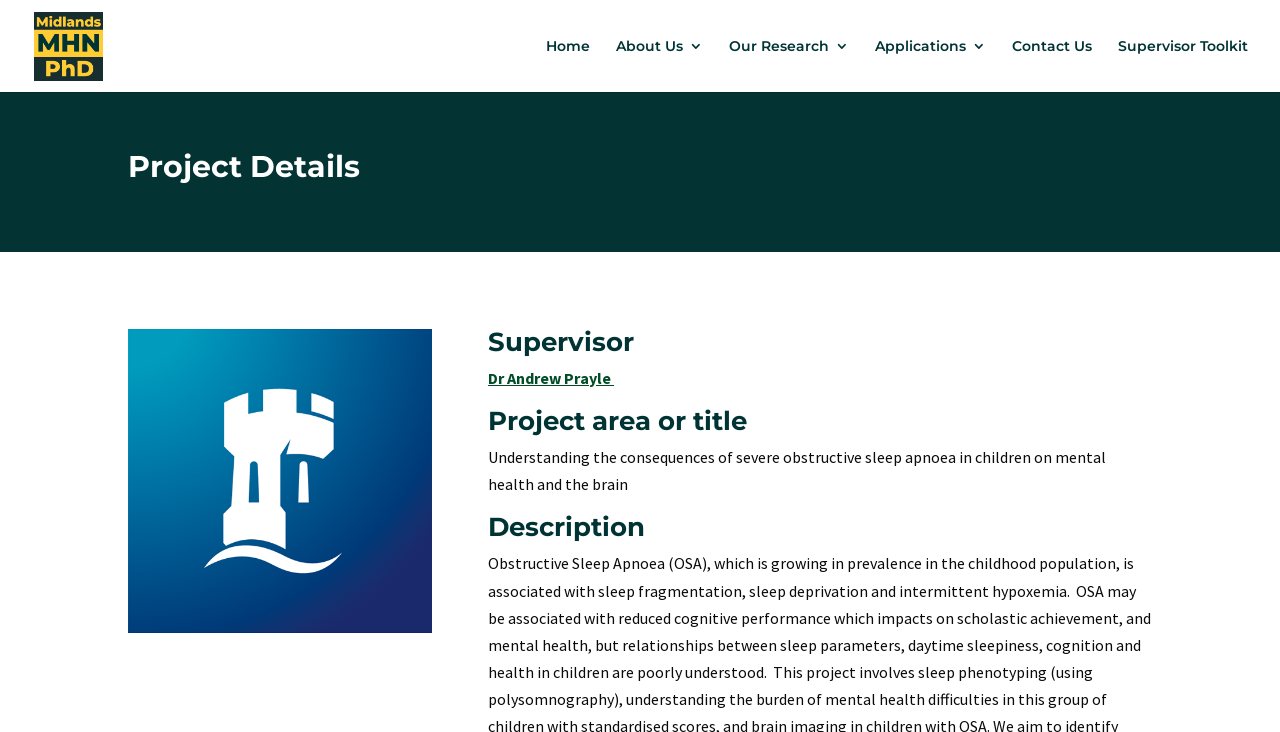Locate the bounding box coordinates of the element's region that should be clicked to carry out the following instruction: "Search for a book". The coordinates need to be four float numbers between 0 and 1, i.e., [left, top, right, bottom].

None